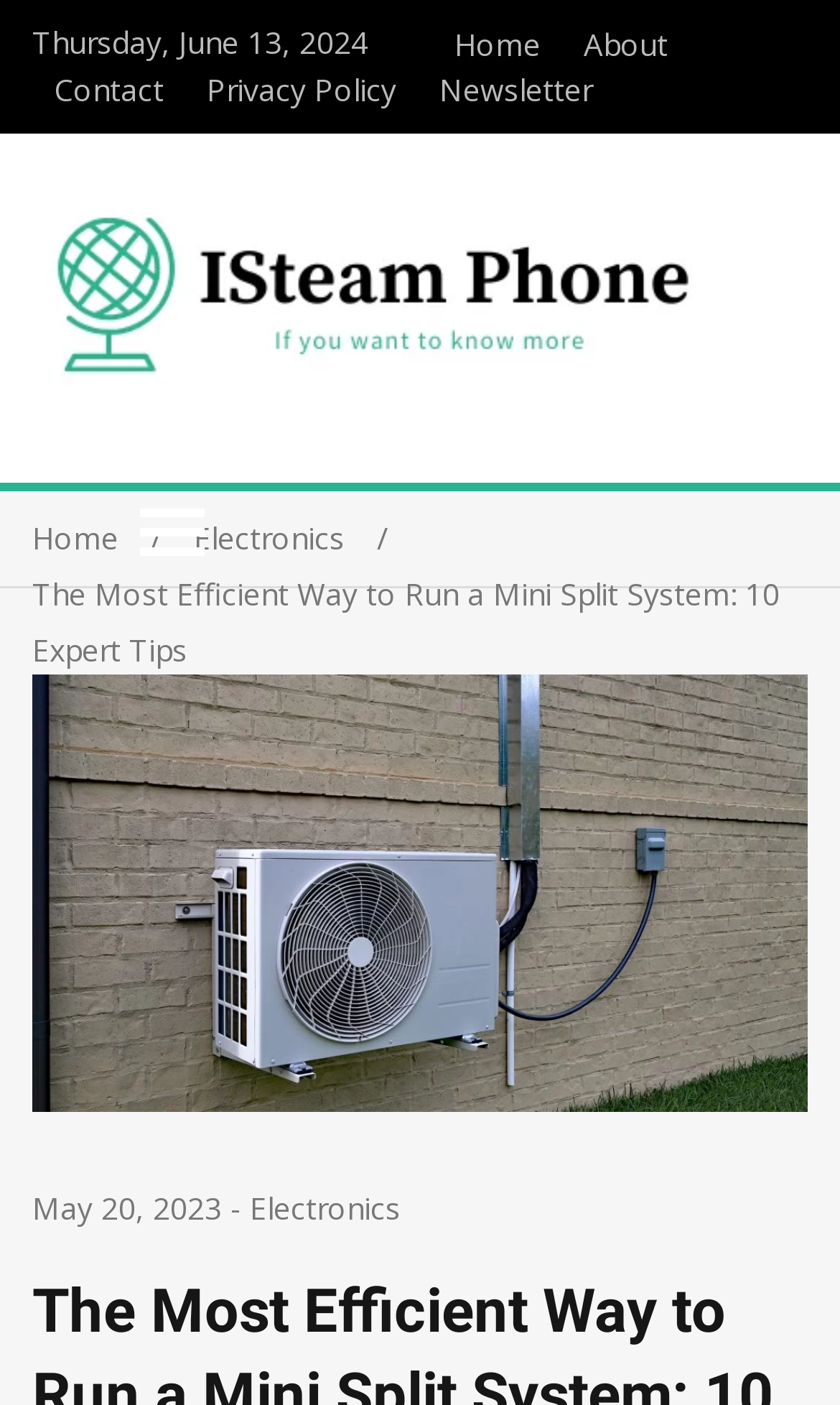What is the name of the website?
Based on the visual, give a brief answer using one word or a short phrase.

ISteam Phone